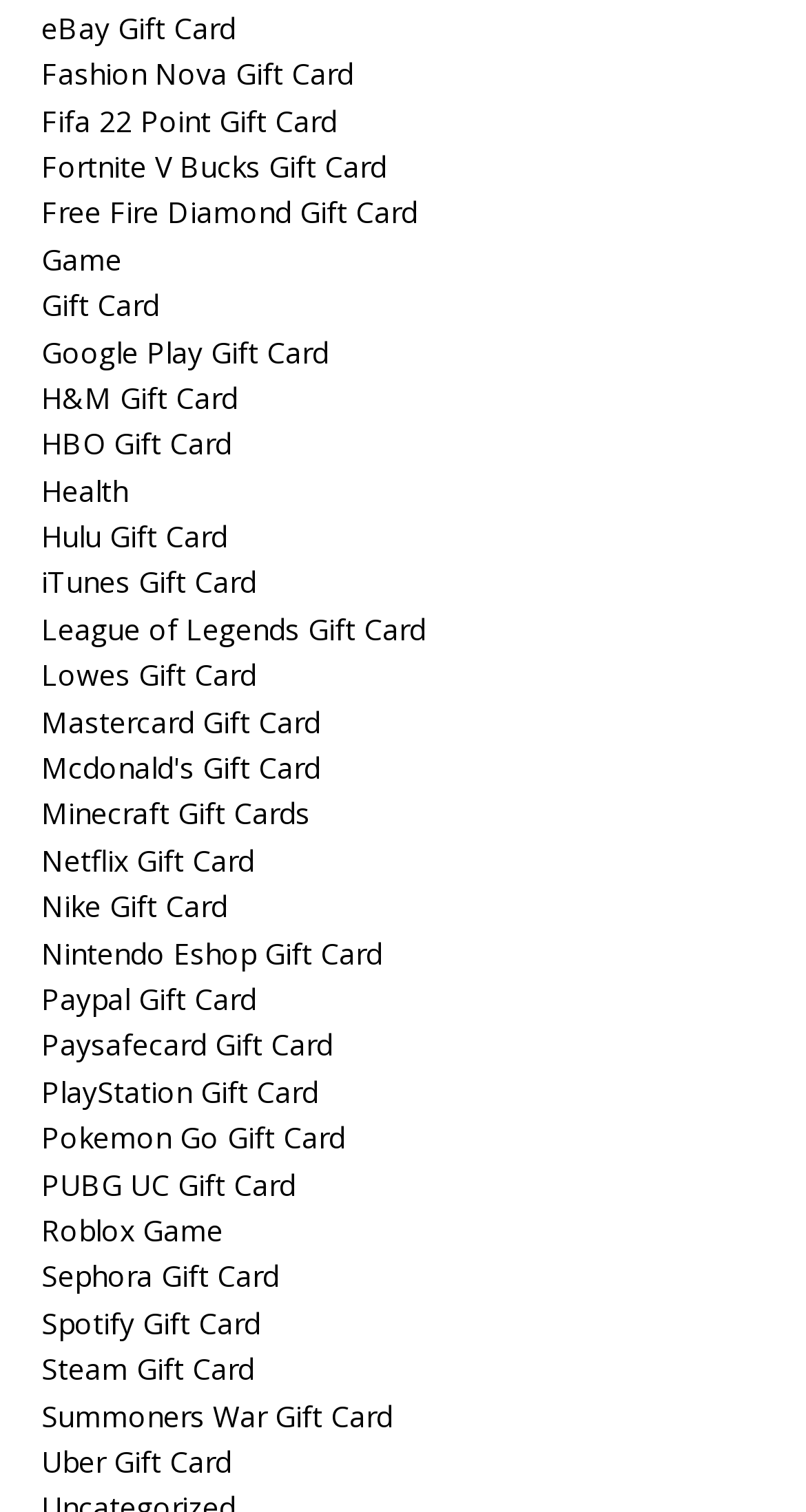Determine the bounding box coordinates of the region that needs to be clicked to achieve the task: "Select Google Play Gift Card".

[0.051, 0.219, 0.408, 0.245]